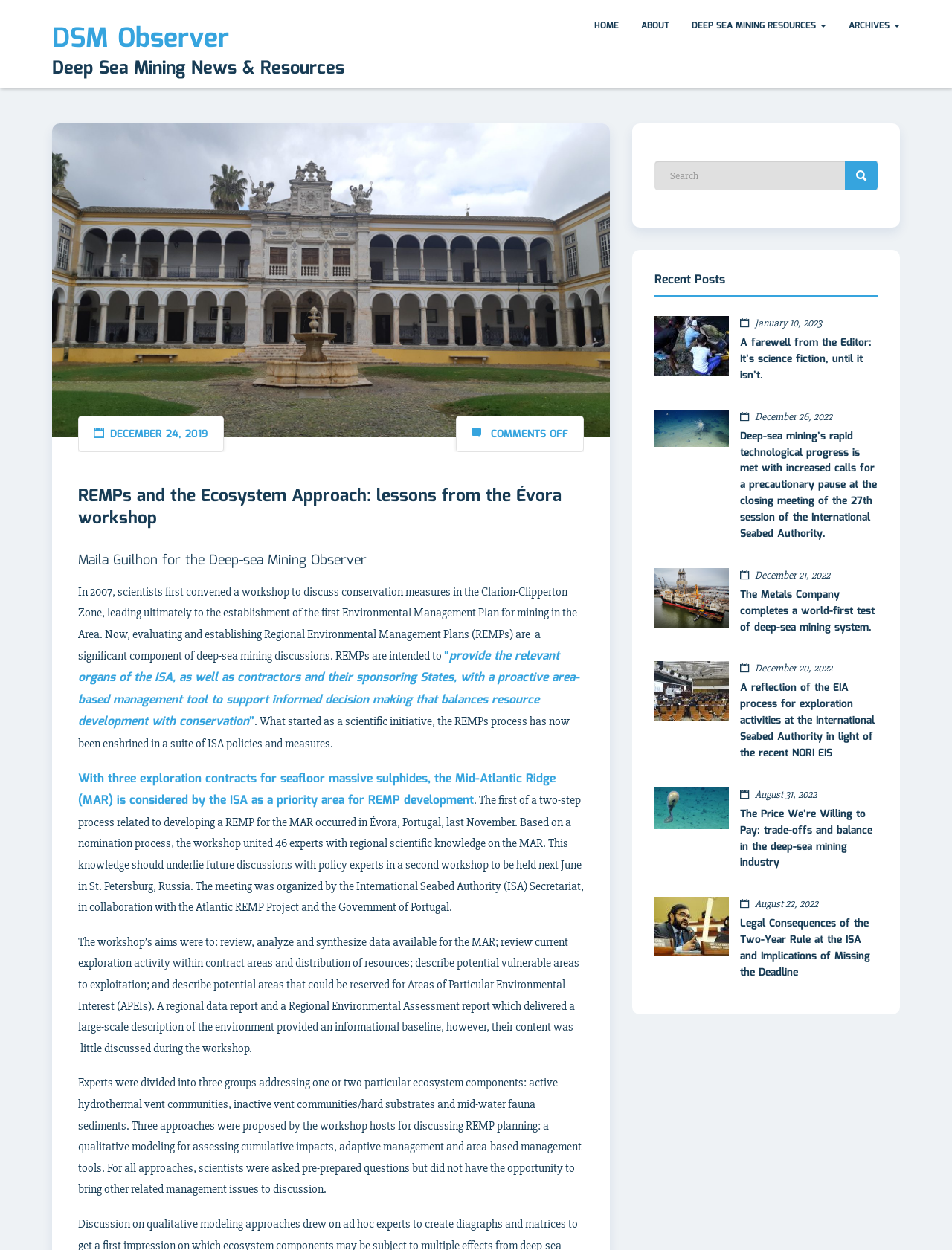Find the bounding box coordinates of the clickable region needed to perform the following instruction: "Search for something". The coordinates should be provided as four float numbers between 0 and 1, i.e., [left, top, right, bottom].

[0.688, 0.128, 0.922, 0.152]